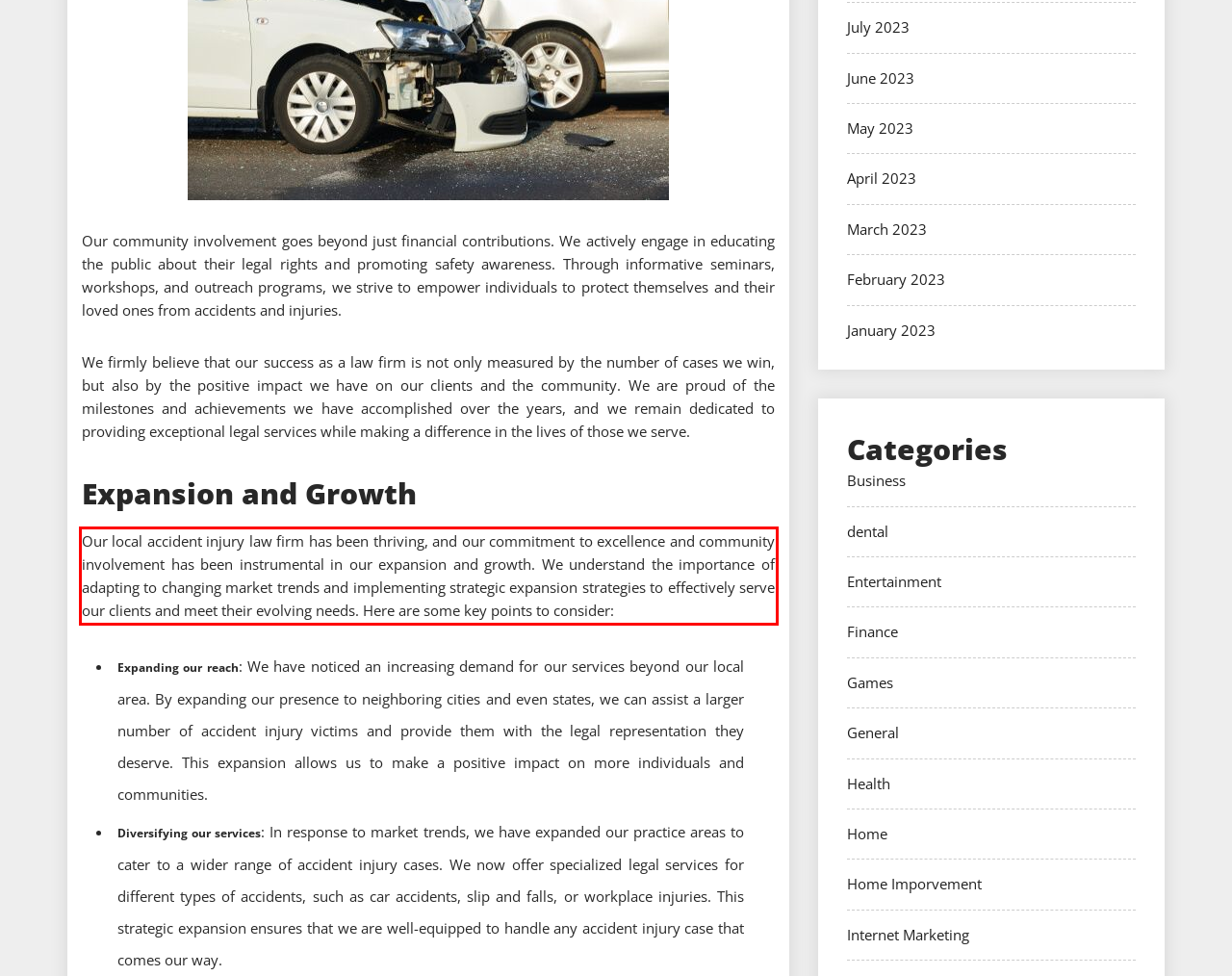Identify the red bounding box in the webpage screenshot and perform OCR to generate the text content enclosed.

Our local accident injury law firm has been thriving, and our commitment to excellence and community involvement has been instrumental in our expansion and growth. We understand the importance of adapting to changing market trends and implementing strategic expansion strategies to effectively serve our clients and meet their evolving needs. Here are some key points to consider: